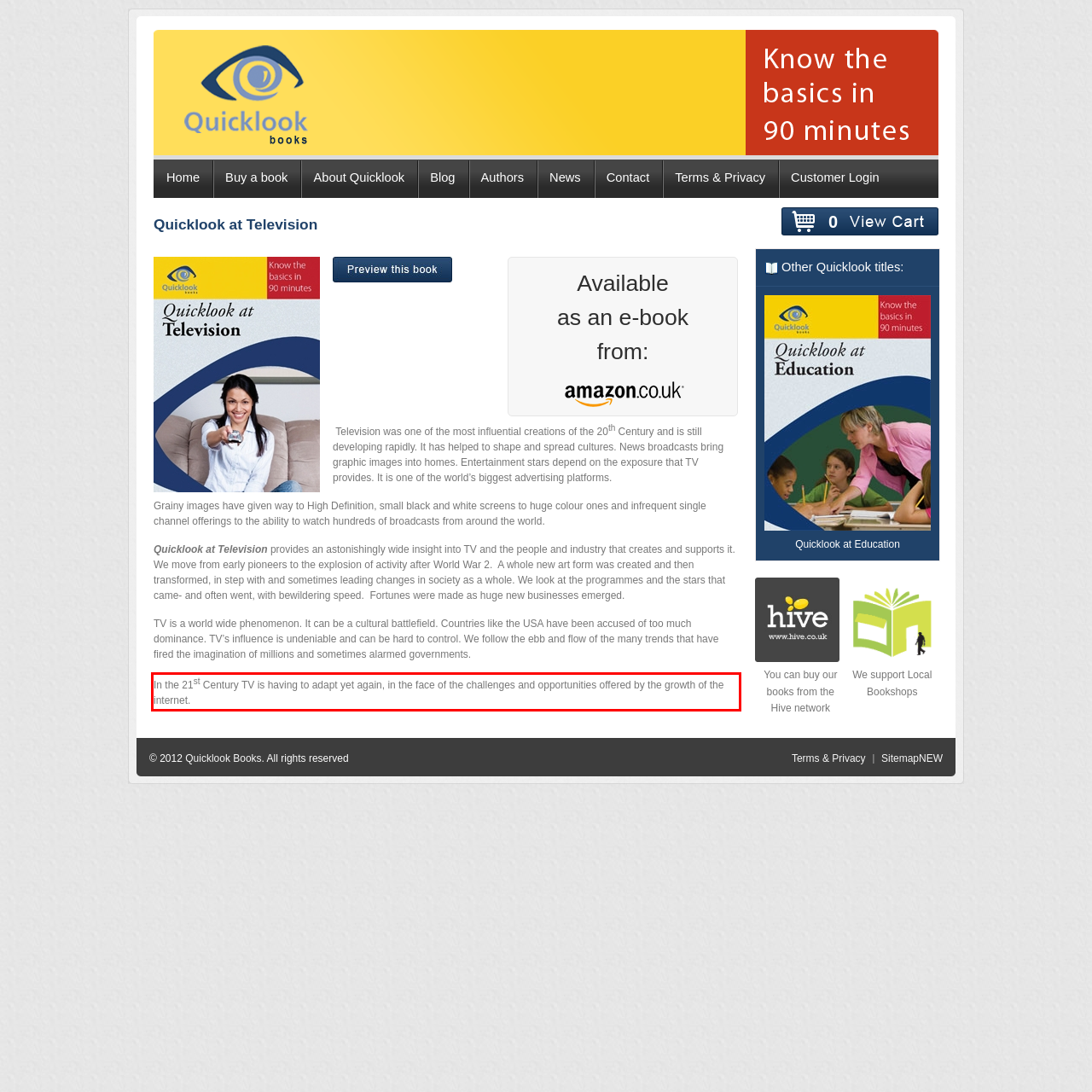Using the provided screenshot, read and generate the text content within the red-bordered area.

In the 21st Century TV is having to adapt yet again, in the face of the challenges and opportunities offered by the growth of the internet.